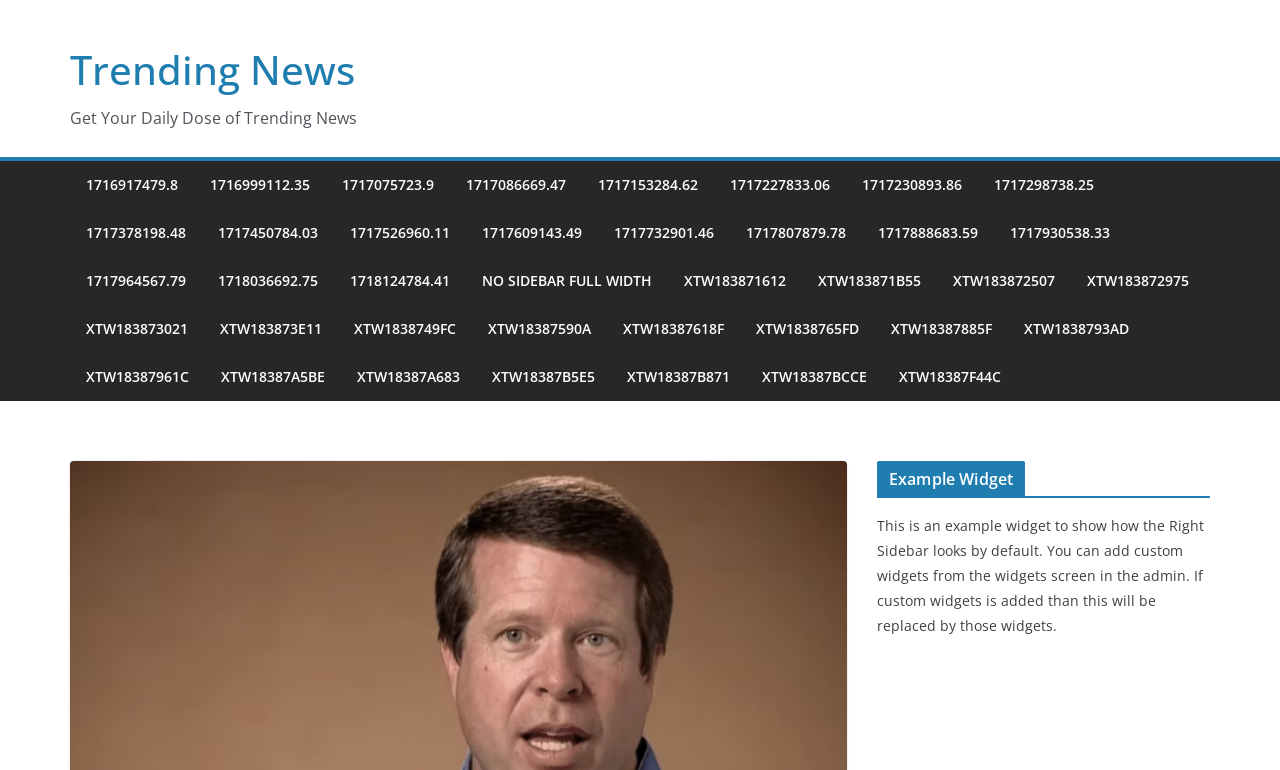Create a detailed description of the webpage's content and layout.

The webpage is about trending news, with a focus on a specific topic, "Jim Bob Used TLC Earnings to Control His Kids". At the top, there is a heading "Trending News" with a link to the same title. Below this, there is a static text "Get Your Daily Dose of Trending News". 

The main content of the page is a list of links, arranged in three rows. The first row has 9 links, the second row has 10 links, and the third row has 11 links. These links are evenly spaced and take up most of the page's width. The links have varying lengths, but they are all relatively short.

To the right of the main content, there is a complementary section that takes up about a quarter of the page's width. This section has a heading "Example Widget" and a static text that explains how the right sidebar looks by default and how it can be customized.

Overall, the webpage has a simple layout with a focus on presenting a list of links related to trending news, along with a brief description of the topic and a complementary section to the right.